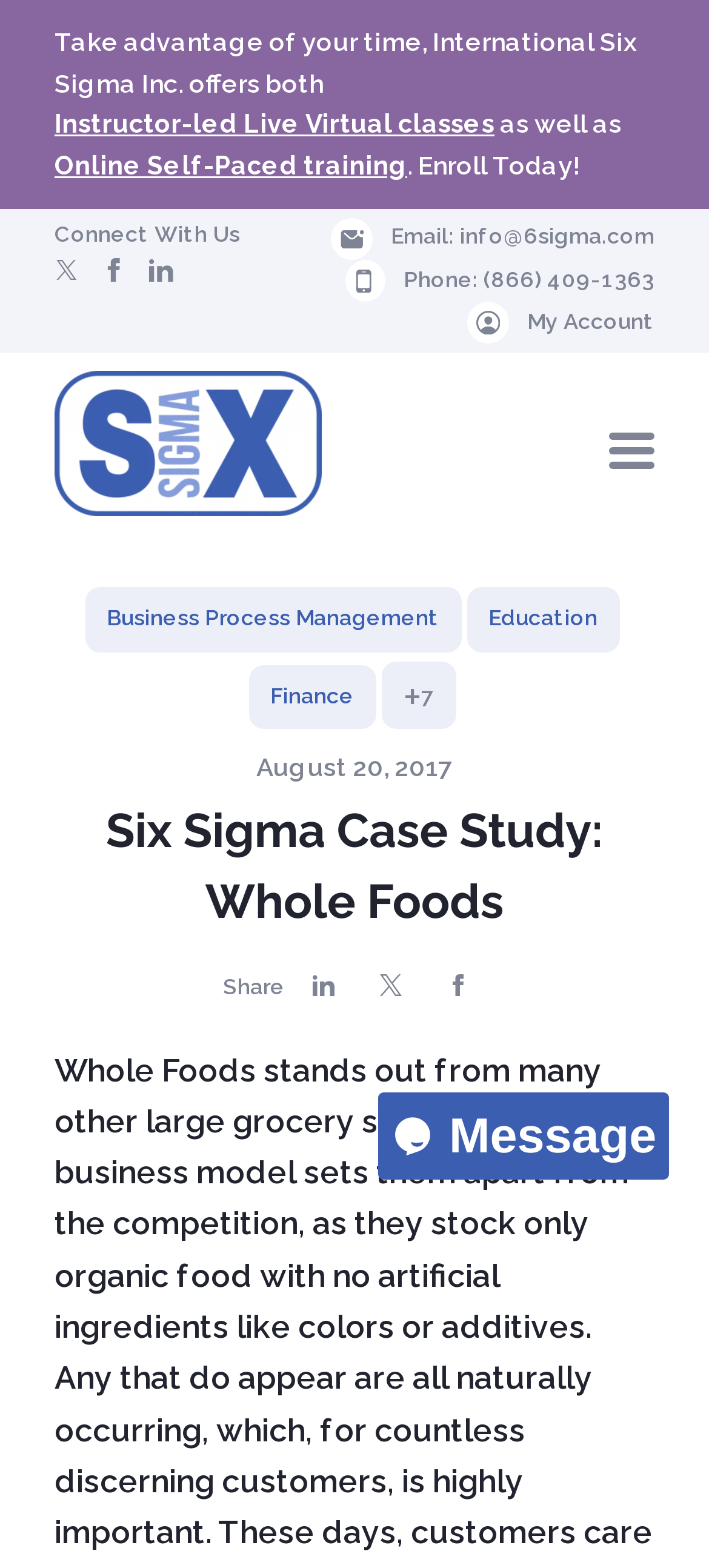Utilize the information from the image to answer the question in detail:
What type of classes are offered?

I looked at the top section of the webpage and found two types of classes mentioned: Instructor-led Live Virtual and Online Self-Paced training.